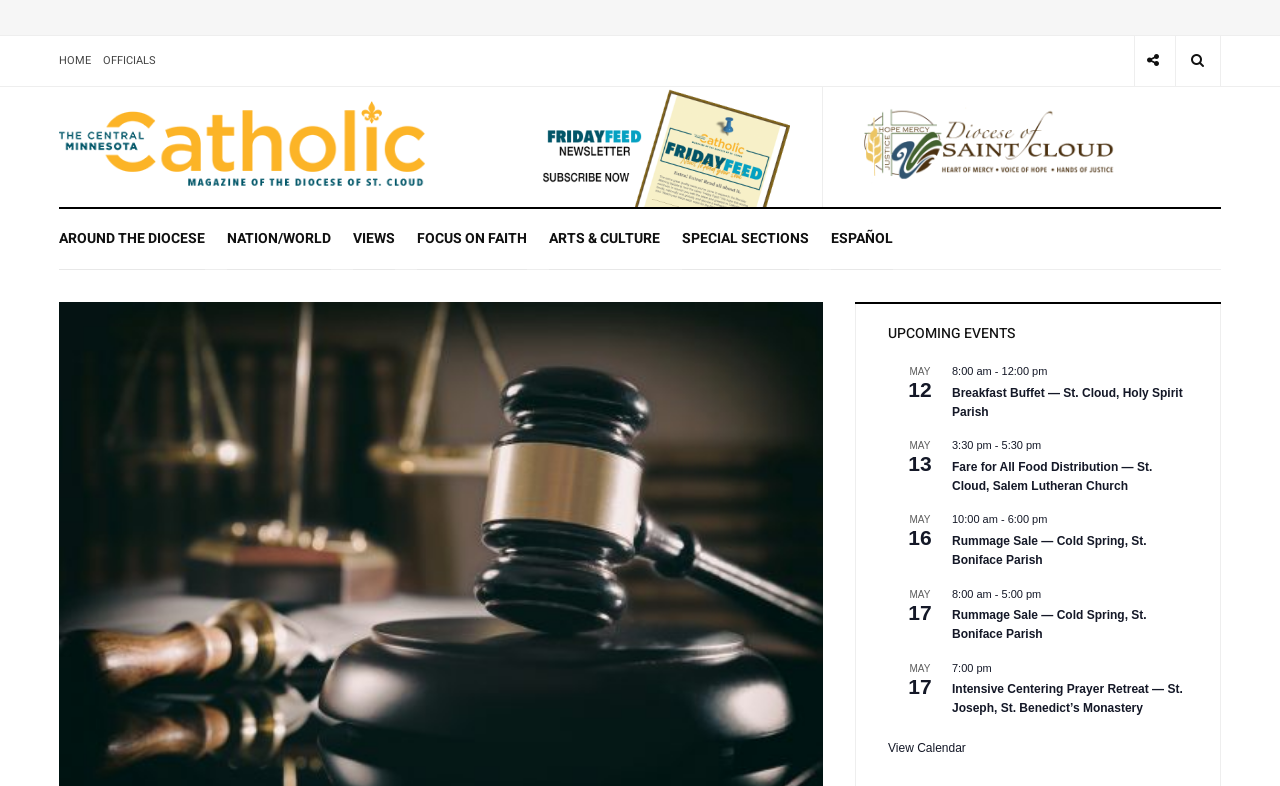Analyze the image and deliver a detailed answer to the question: What is the time of the event 'Rummage Sale — Cold Spring, St. Boniface Parish' on MAY 16?

By analyzing the webpage, I can see that the event 'Rummage Sale — Cold Spring, St. Boniface Parish' on MAY 16 has a specified time range of '10:00 am - 6:00 pm'.